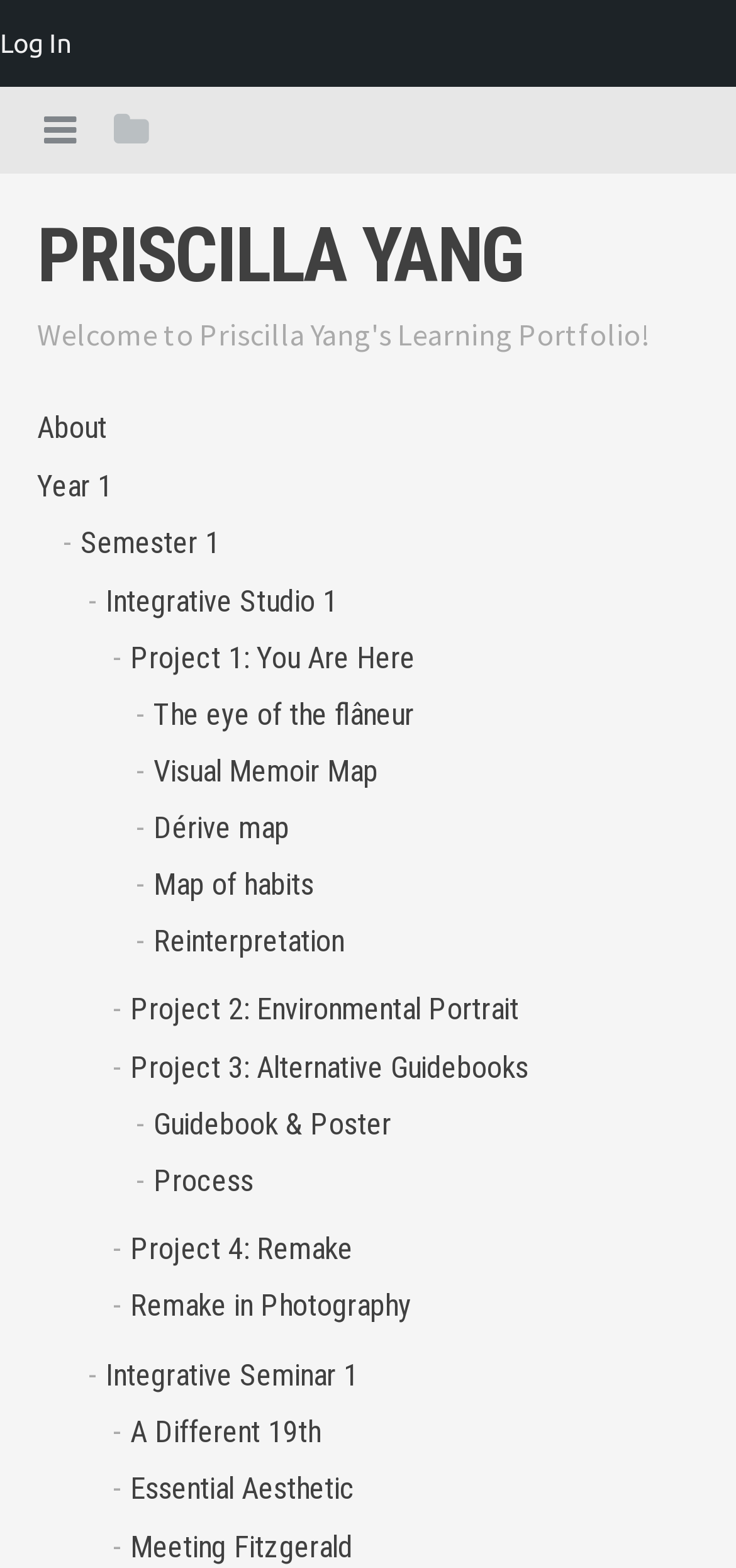Locate the bounding box coordinates of the UI element described by: "Project 1: You Are Here". Provide the coordinates as four float numbers between 0 and 1, formatted as [left, top, right, bottom].

[0.154, 0.402, 0.95, 0.439]